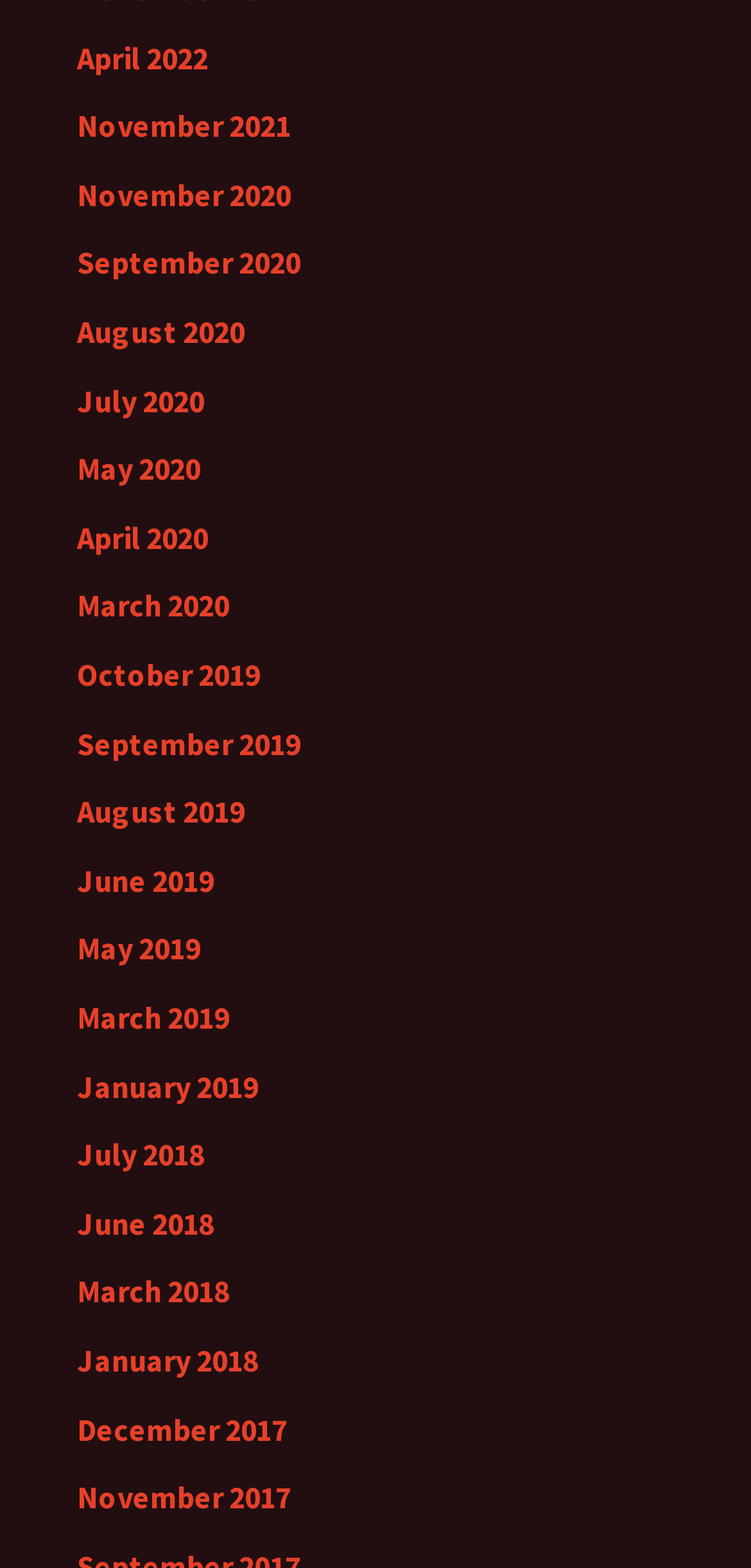Answer the question with a brief word or phrase:
How many links are available on this webpage?

22